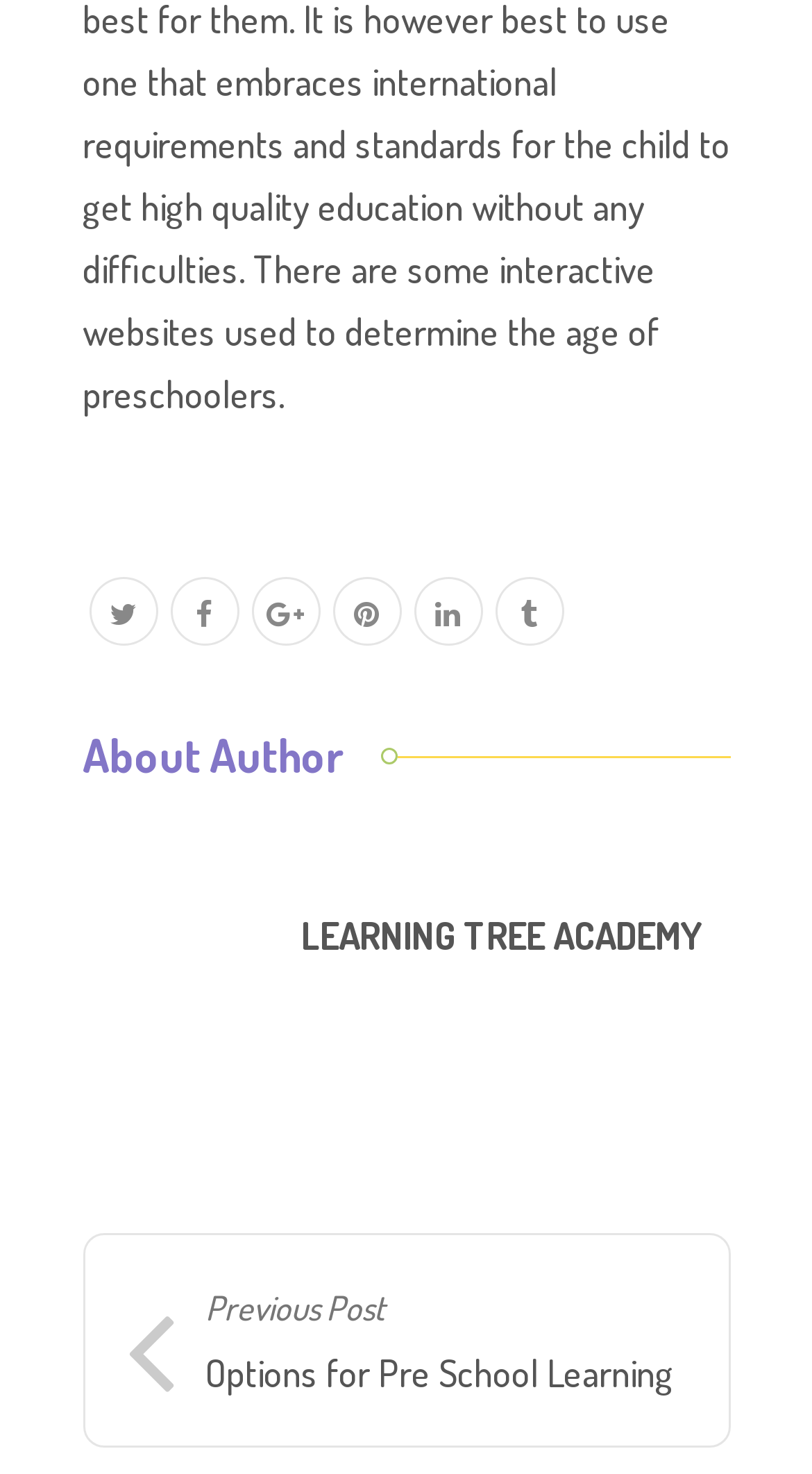Locate the bounding box coordinates of the clickable region to complete the following instruction: "click on facebook icon."

[0.112, 0.393, 0.191, 0.439]